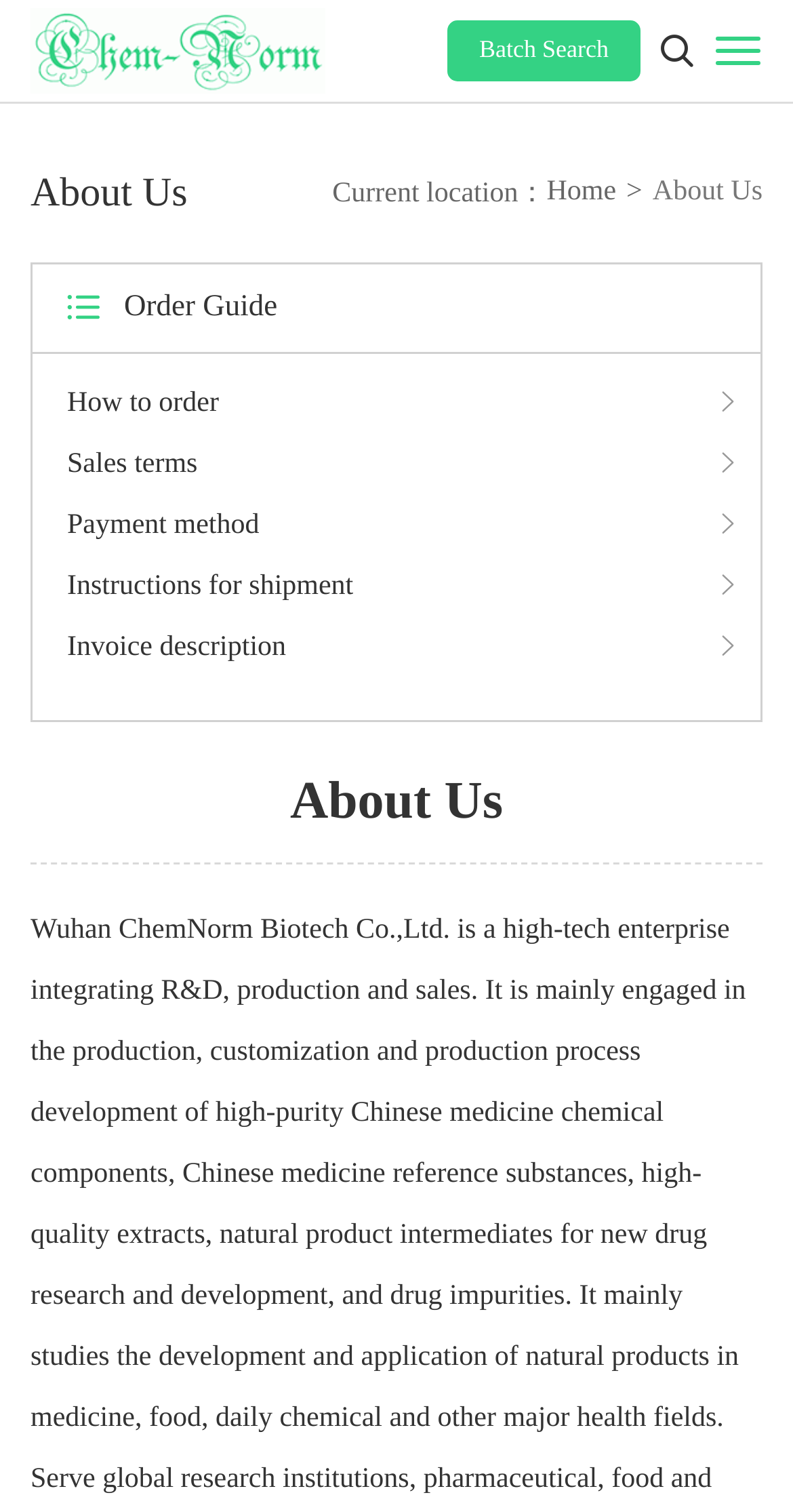Describe the webpage in detail, including text, images, and layout.

The webpage is about Wuhan ChemNorm Biotech Co.,Ltd.'s "About Us" section. At the top left, there is a logo, which is an image linked to the company's homepage. Next to the logo, there is a link to "Batch Search". On the top right, there are two buttons: one is an expandable button with an icon, and the other is a toggle navigation button.

Below the top section, there are three navigation menus on the left side, each with a generic label. On the right side of the navigation menus, there is a heading that says "Order Guide" with an icon. Below the heading, there are five links related to ordering, including "How to order", "Sales terms", "Payment method", "Instructions for shipment", and "Invoice description". Each link has an icon next to the text.

In the middle of the page, there is a section with the title "About Us" and a subtitle "Current location：". Below this section, there are three links: "Home", "About Us", and another "About Us" link. The "About Us" section takes up most of the page's content area.